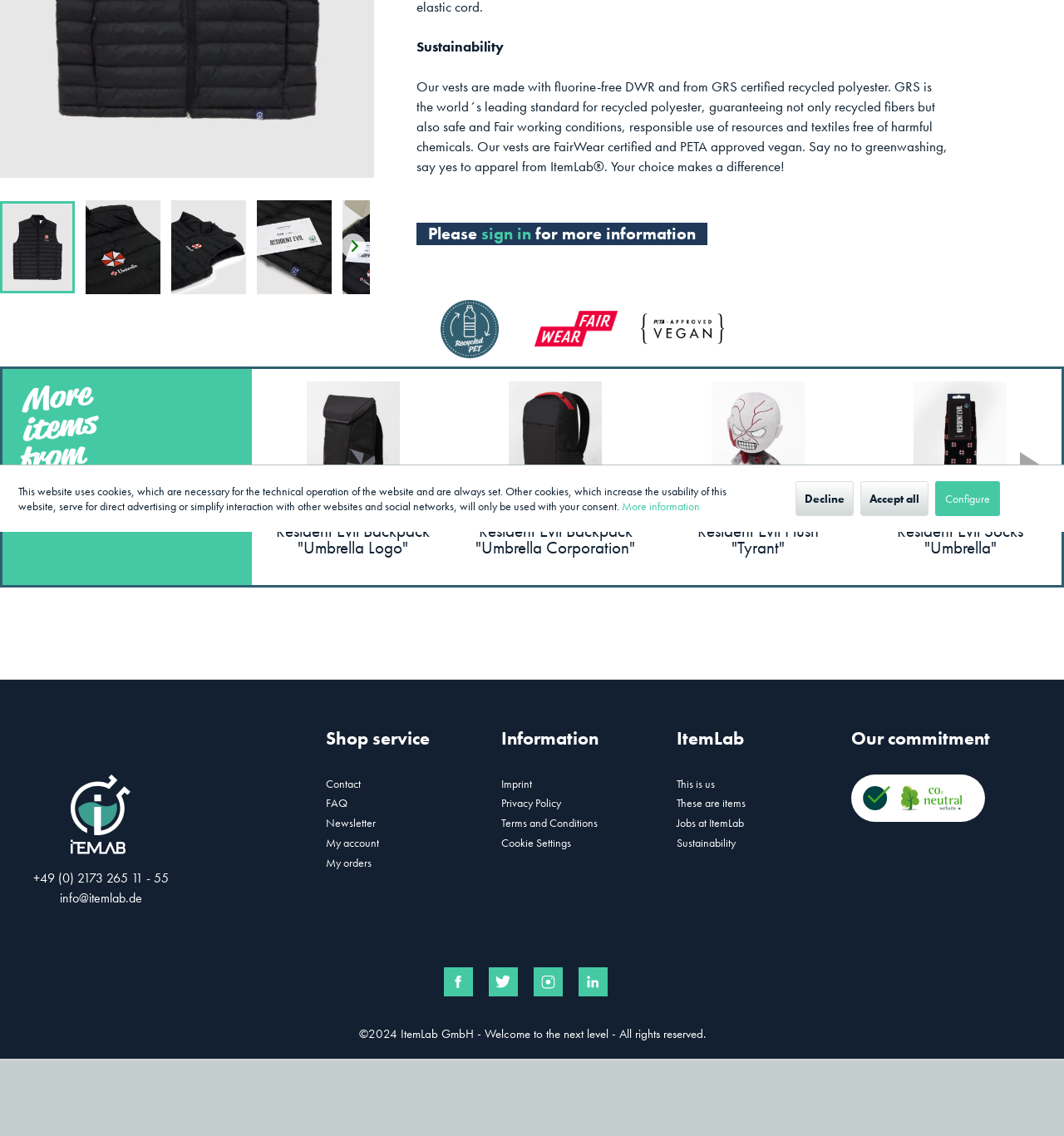Using the description: "Terms and Conditions", determine the UI element's bounding box coordinates. Ensure the coordinates are in the format of four float numbers between 0 and 1, i.e., [left, top, right, bottom].

[0.471, 0.716, 0.628, 0.734]